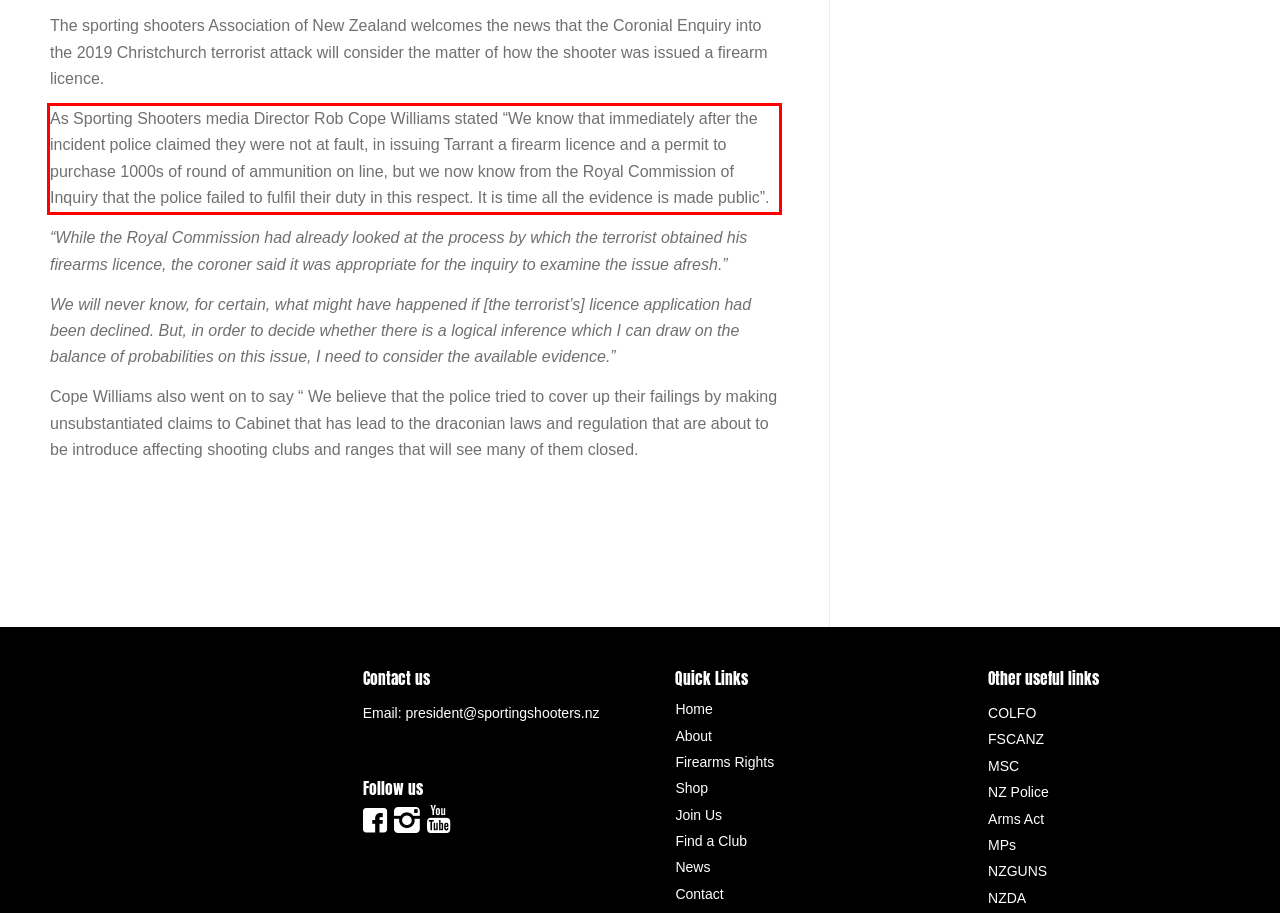You are provided with a screenshot of a webpage featuring a red rectangle bounding box. Extract the text content within this red bounding box using OCR.

As Sporting Shooters media Director Rob Cope Williams stated “We know that immediately after the incident police claimed they were not at fault, in issuing Tarrant a firearm licence and a permit to purchase 1000s of round of ammunition on line, but we now know from the Royal Commission of Inquiry that the police failed to fulfil their duty in this respect. It is time all the evidence is made public”.